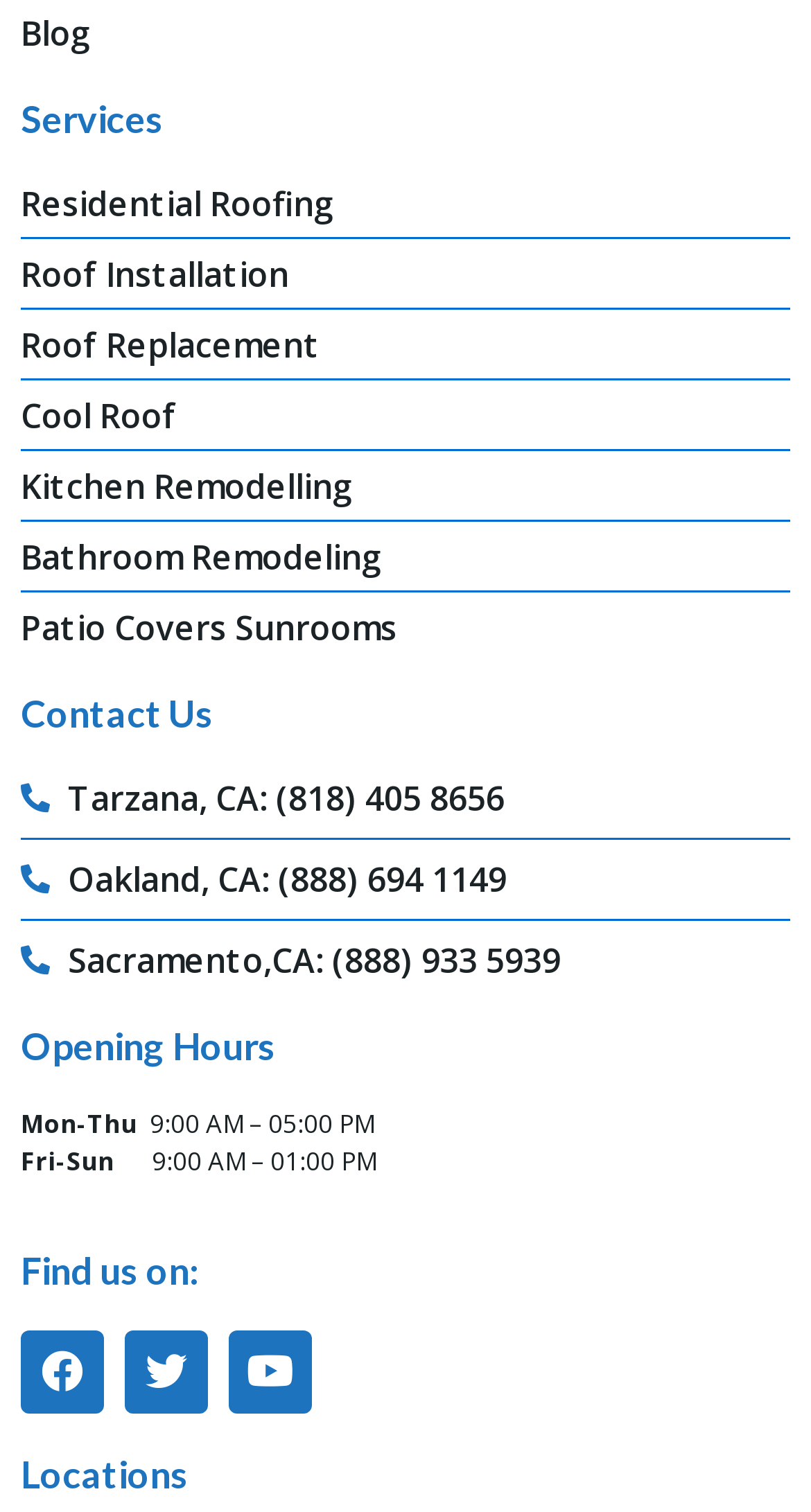Please specify the coordinates of the bounding box for the element that should be clicked to carry out this instruction: "view September 2021". The coordinates must be four float numbers between 0 and 1, formatted as [left, top, right, bottom].

None